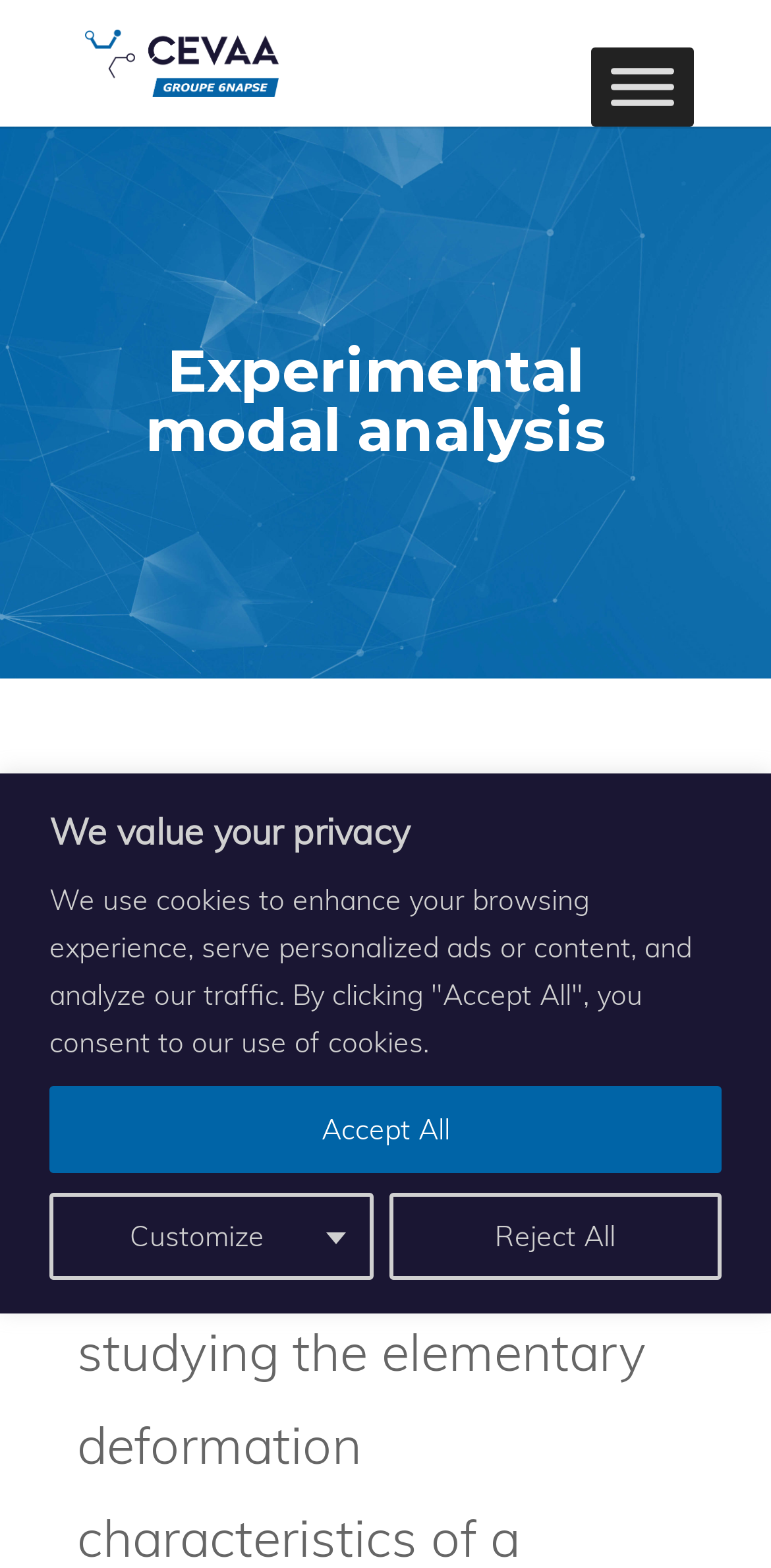Using floating point numbers between 0 and 1, provide the bounding box coordinates in the format (top-left x, top-left y, bottom-right x, bottom-right y). Locate the UI element described here: Customize

[0.064, 0.76, 0.483, 0.816]